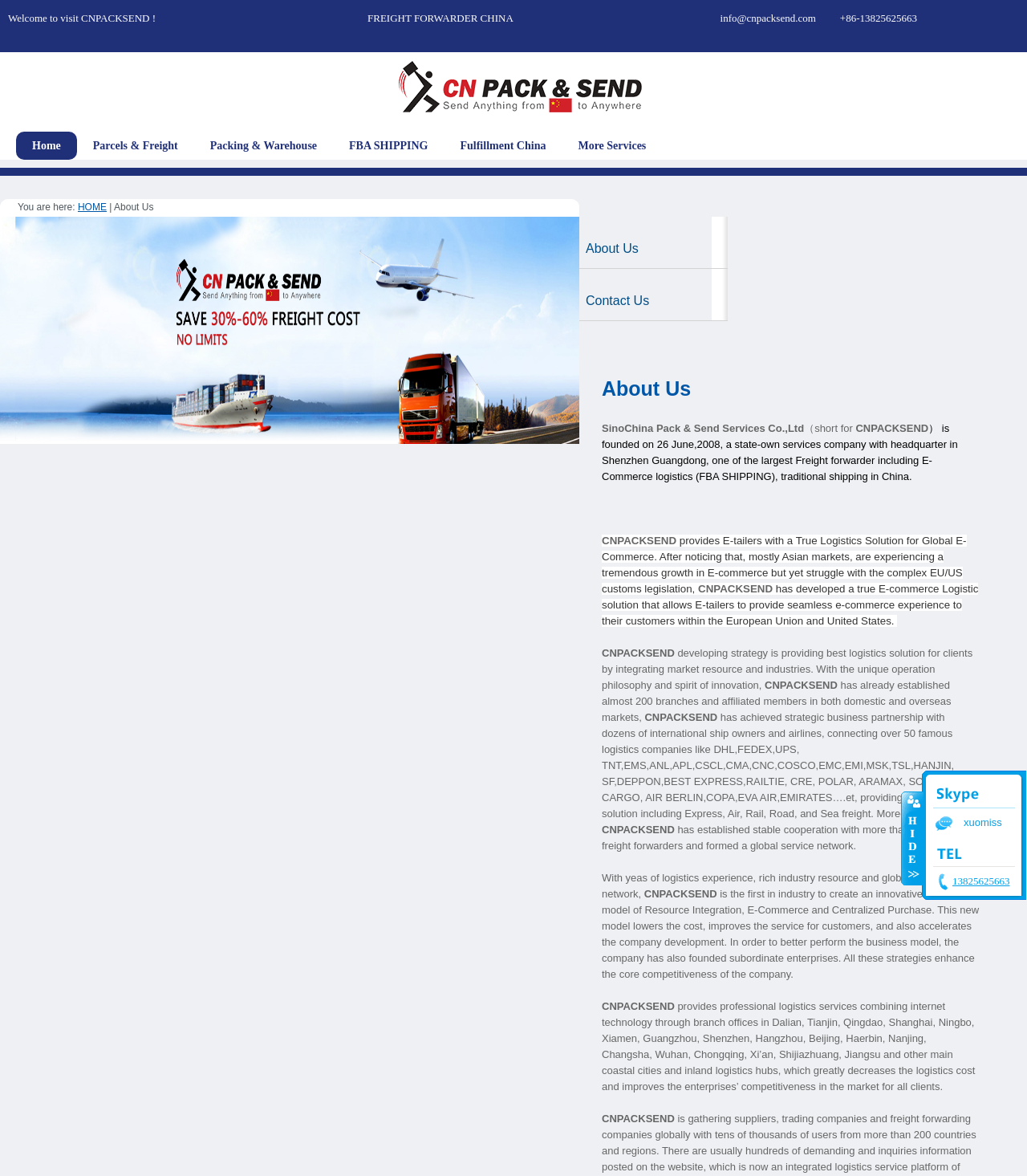Answer the question using only one word or a concise phrase: What is the company name of the freight forwarder?

CNPACKSEND